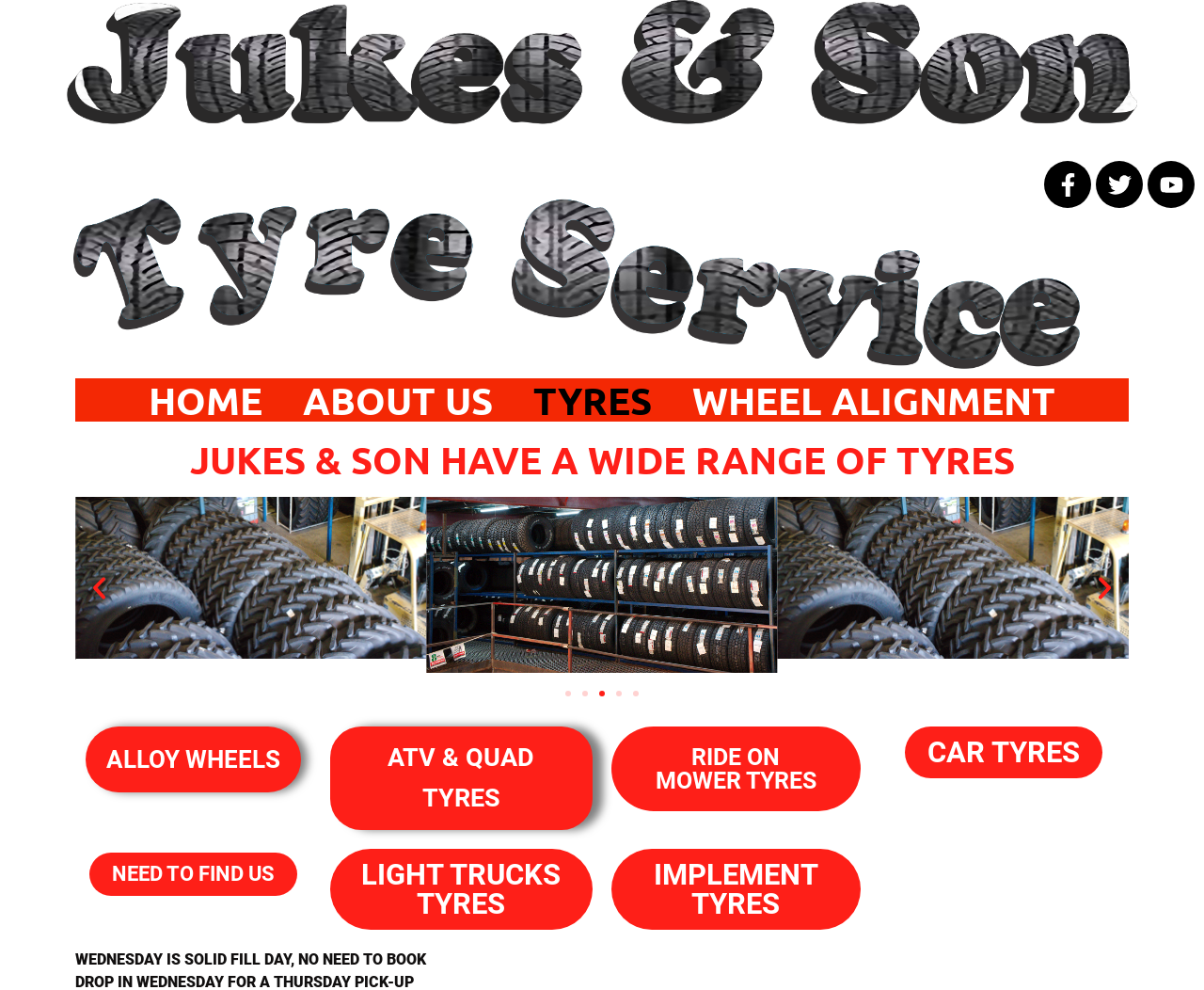How many slides are there in the carousel?
Provide a detailed and well-explained answer to the question.

I counted the number of slides in the carousel by looking at the navigation buttons 'Go to slide 1', 'Go to slide 2', ..., 'Go to slide 5', which indicates that there are 5 slides in total.